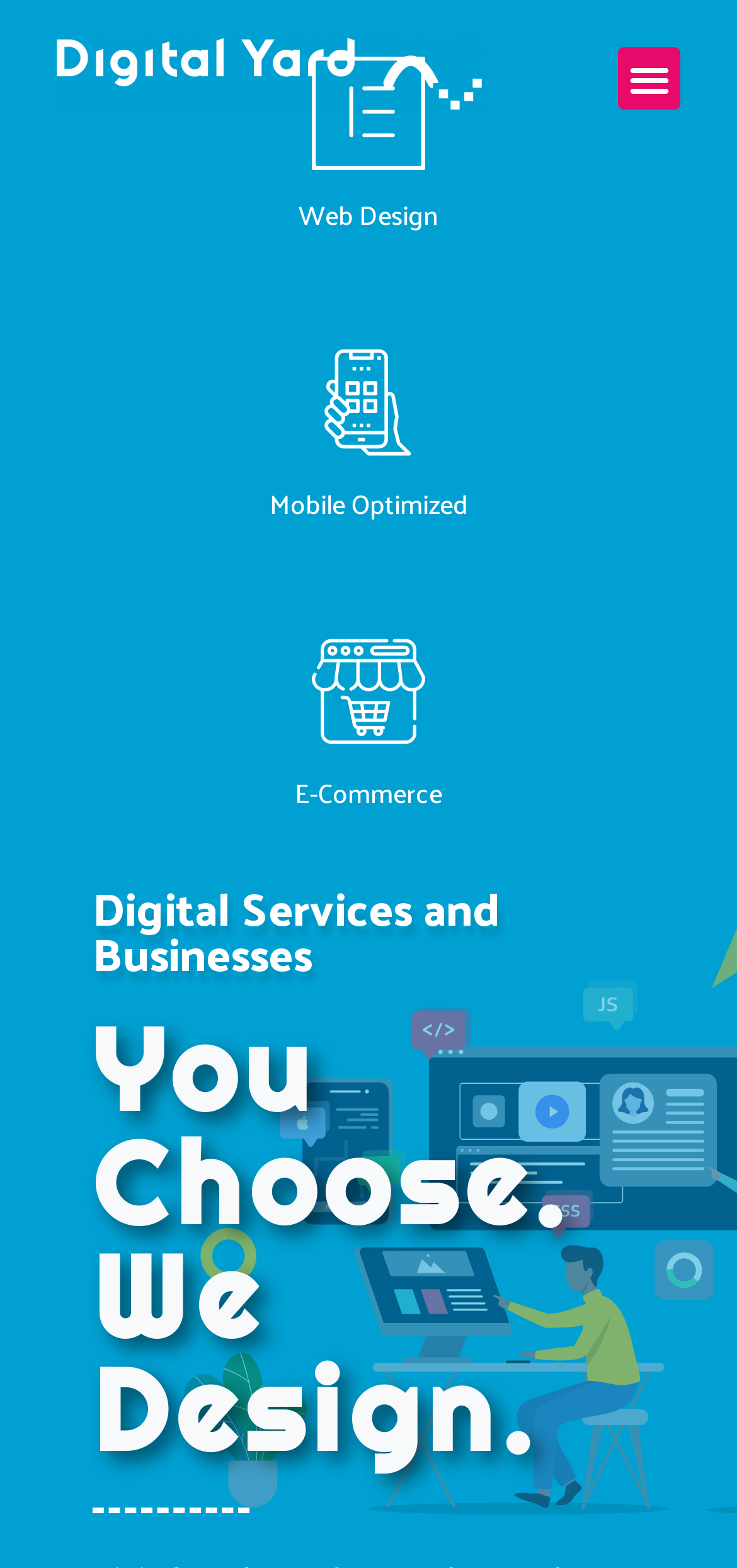Provide an in-depth caption for the contents of the webpage.

The webpage is titled "Home - Digital Yard" and appears to be a professional services website. At the top left, there is a link with no text, and next to it, a button labeled "Menu Toggle" that is not expanded. 

To the right of the button, there is an elementor logo, which is an image. Below the logo, there are three headings: "Web Design", "Mobile Optimized", and "E-Commerce", each with a corresponding link. These headings are positioned horizontally across the page, with the links aligned below them. 

Between the headings, there are three images, but they do not have any descriptive text. The images are positioned vertically, with the first one below the elementor logo, the second one below the "Web Design" heading, and the third one below the "Mobile Optimized" heading.

Further down the page, there are two more headings: "Digital Services and Businesses" and "You Choose. We Design." These headings are positioned vertically, with the second one at the bottom of the page.